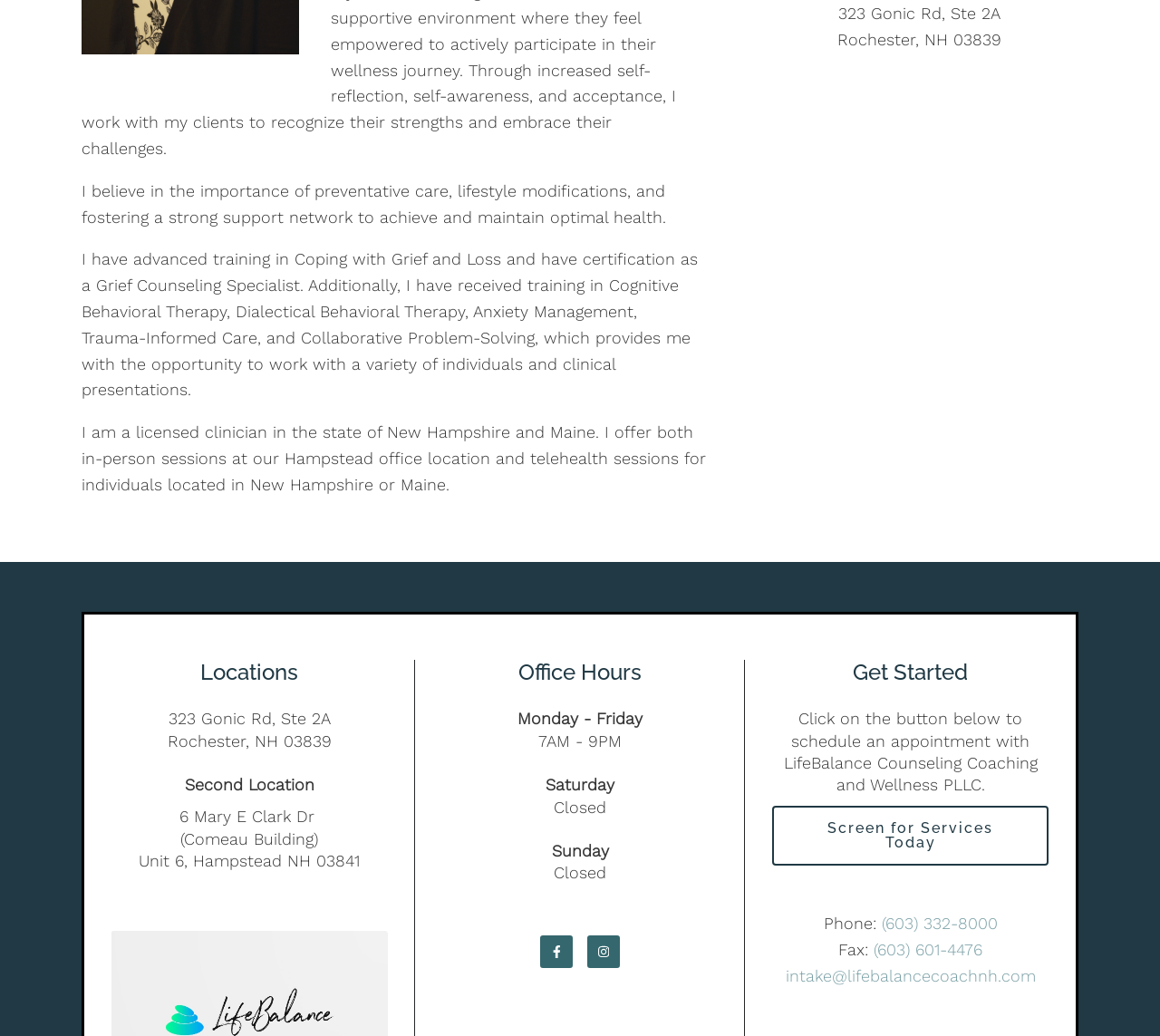Determine the bounding box coordinates for the UI element matching this description: "intake@lifebalancecoachnh.com".

[0.677, 0.933, 0.893, 0.951]